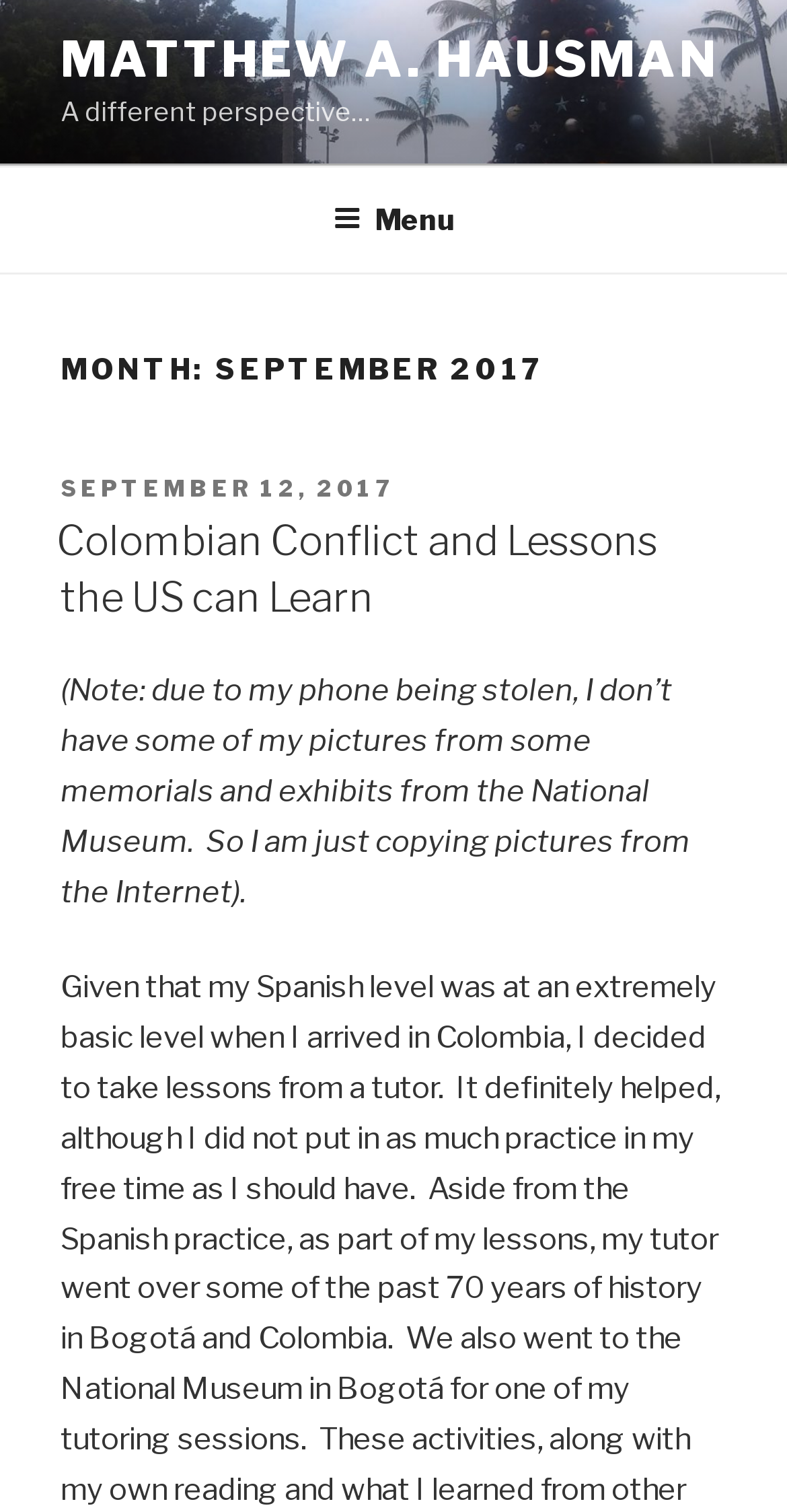Please find the bounding box for the UI component described as follows: "Menu".

[0.386, 0.112, 0.614, 0.177]